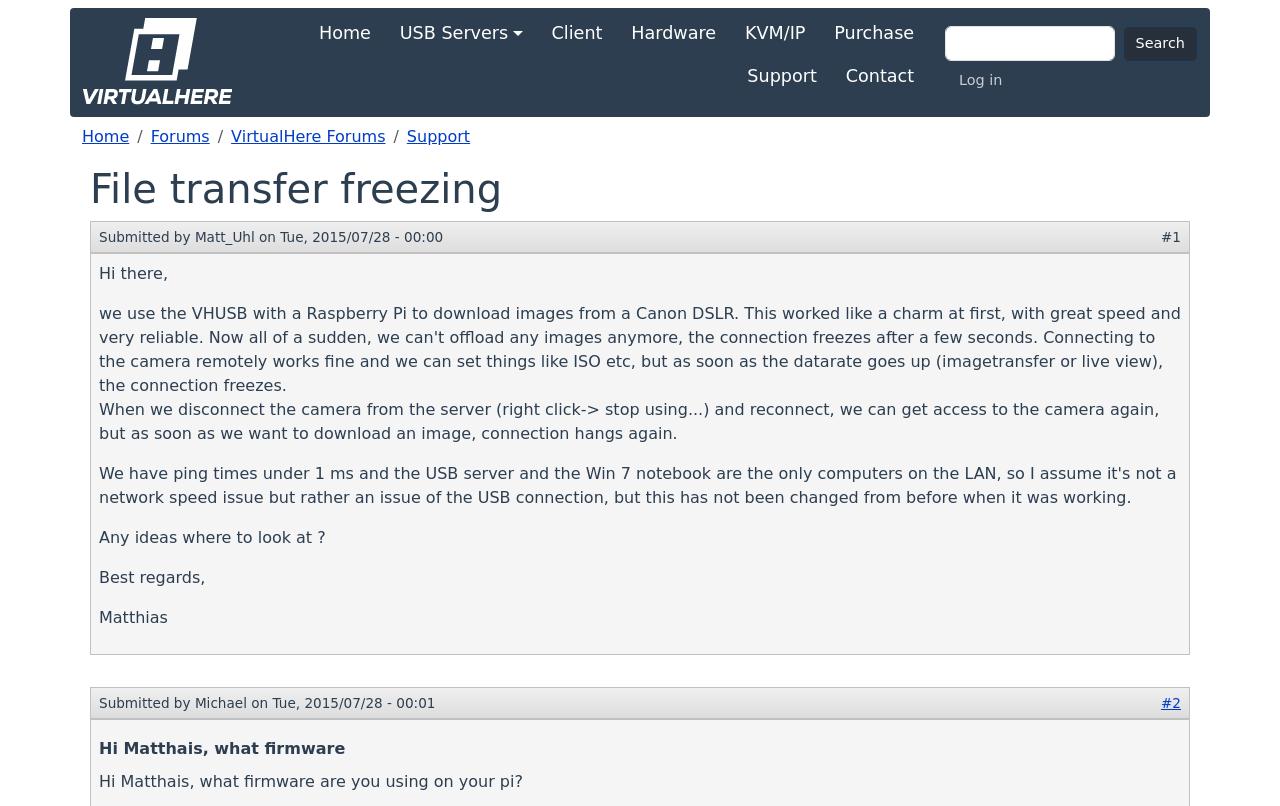What is the purpose of the 'Search' button?
Using the details shown in the screenshot, provide a comprehensive answer to the question.

The 'Search' button is located next to the search box and is used to search the website for specific content. This can be inferred from the presence of the search box and the button's label.